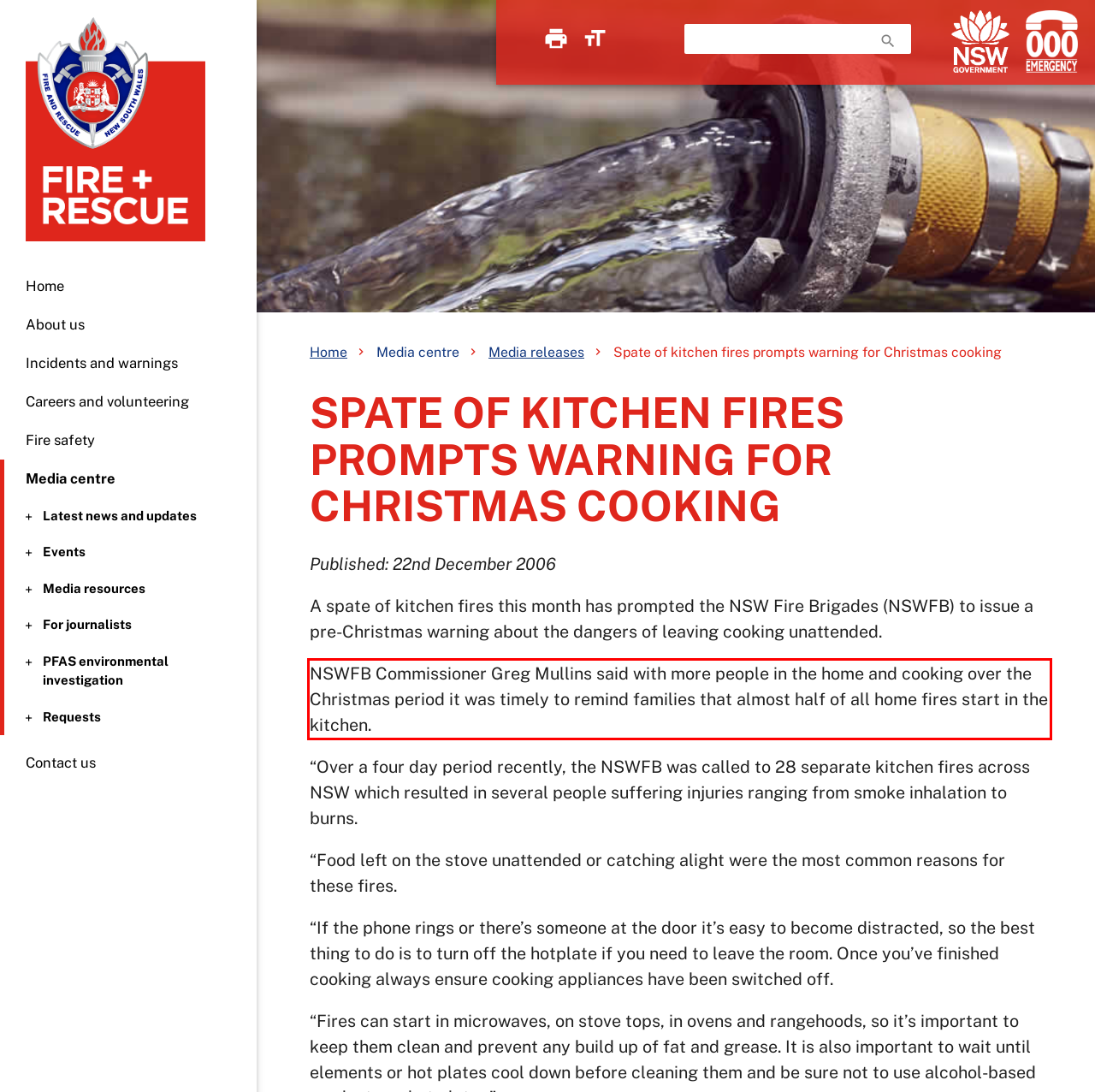You have a screenshot of a webpage where a UI element is enclosed in a red rectangle. Perform OCR to capture the text inside this red rectangle.

NSWFB Commissioner Greg Mullins said with more people in the home and cooking over the Christmas period it was timely to remind families that almost half of all home fires start in the kitchen.